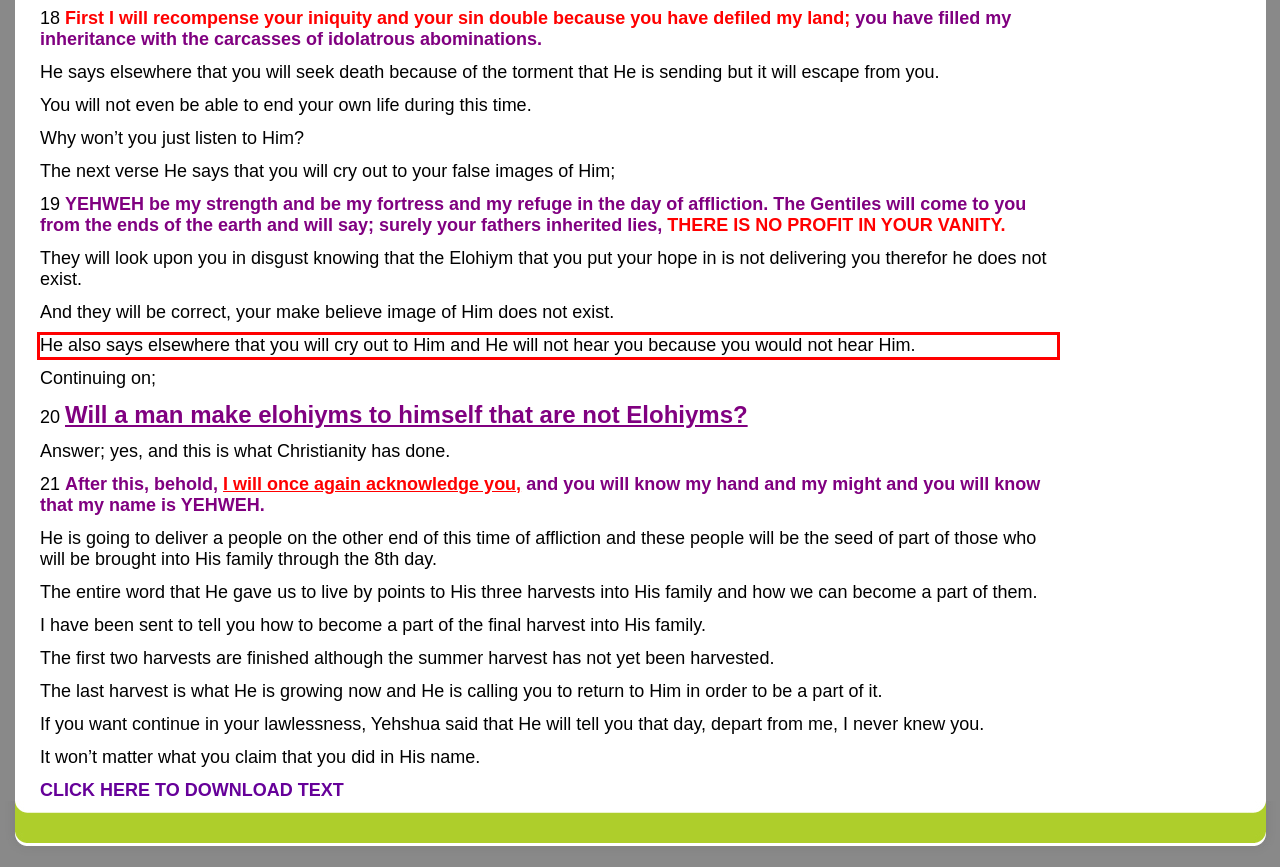Analyze the screenshot of the webpage that features a red bounding box and recognize the text content enclosed within this red bounding box.

He also says elsewhere that you will cry out to Him and He will not hear you because you would not hear Him.